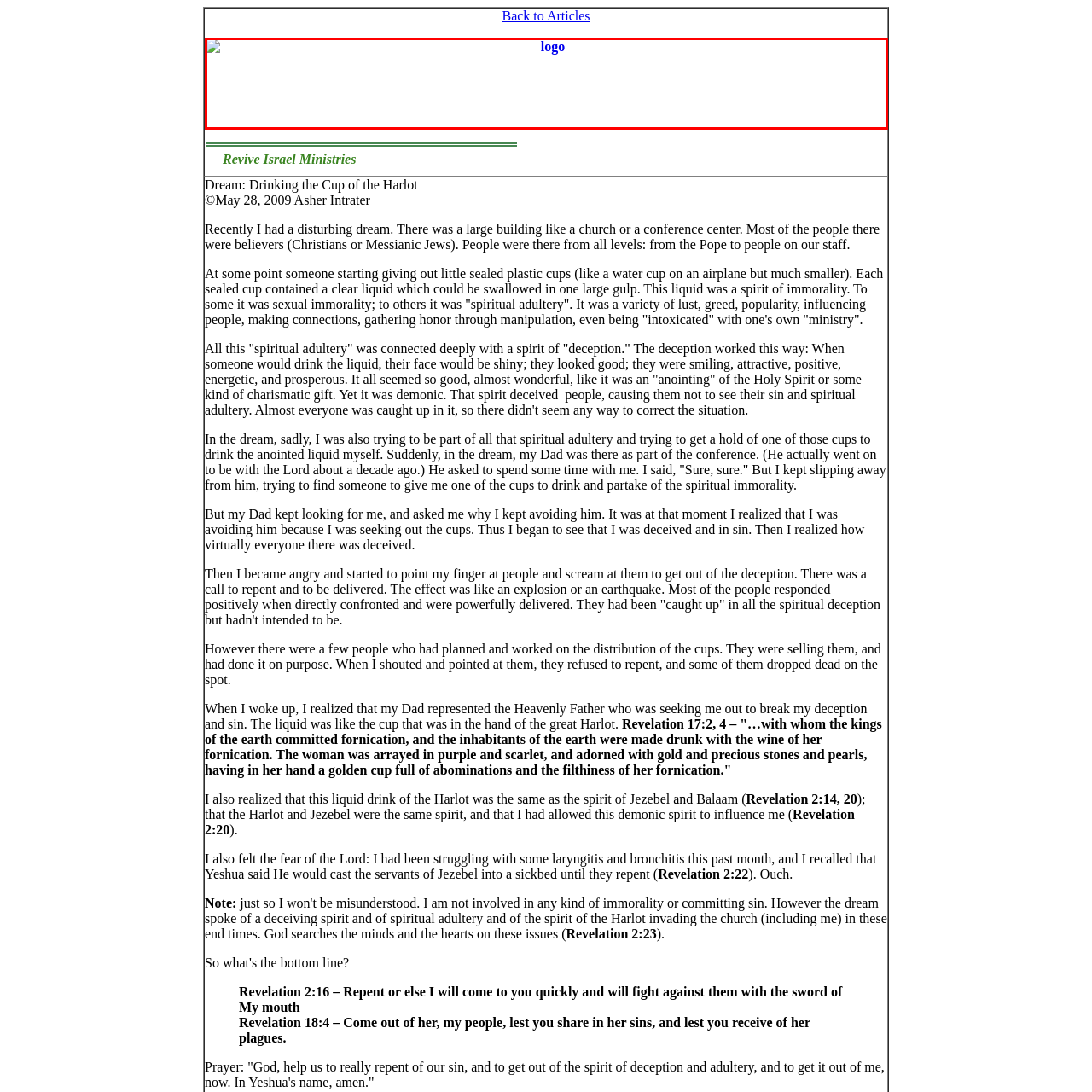Focus on the section marked by the red bounding box and reply with a single word or phrase: What is the focus of Revive Israel Ministries?

spiritual revival and outreach